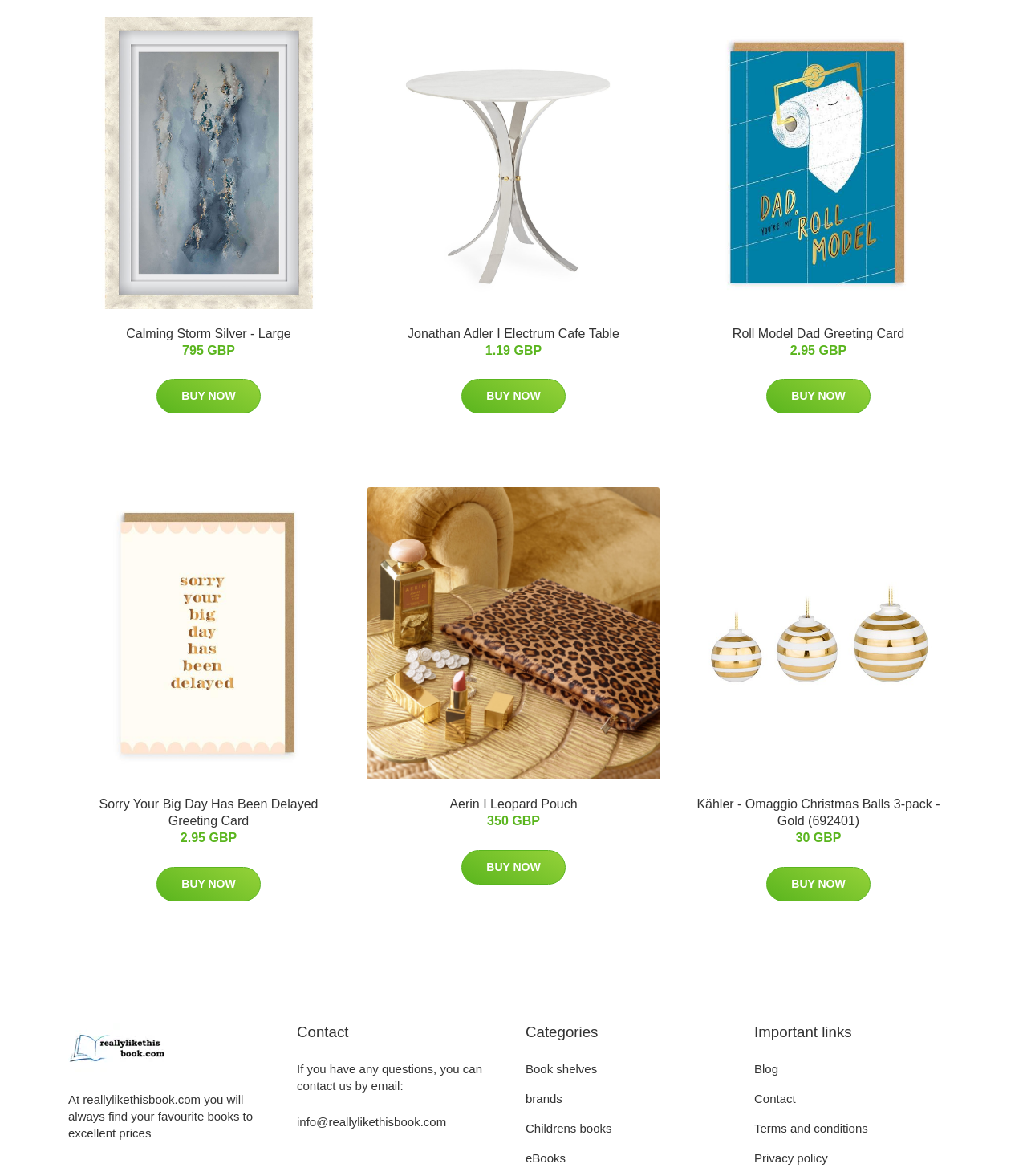What is the category of the link 'Book shelves'?
Look at the image and respond to the question as thoroughly as possible.

I found the link 'Book shelves' under the StaticText element with the text 'Categories', so it belongs to the category of book shelves.